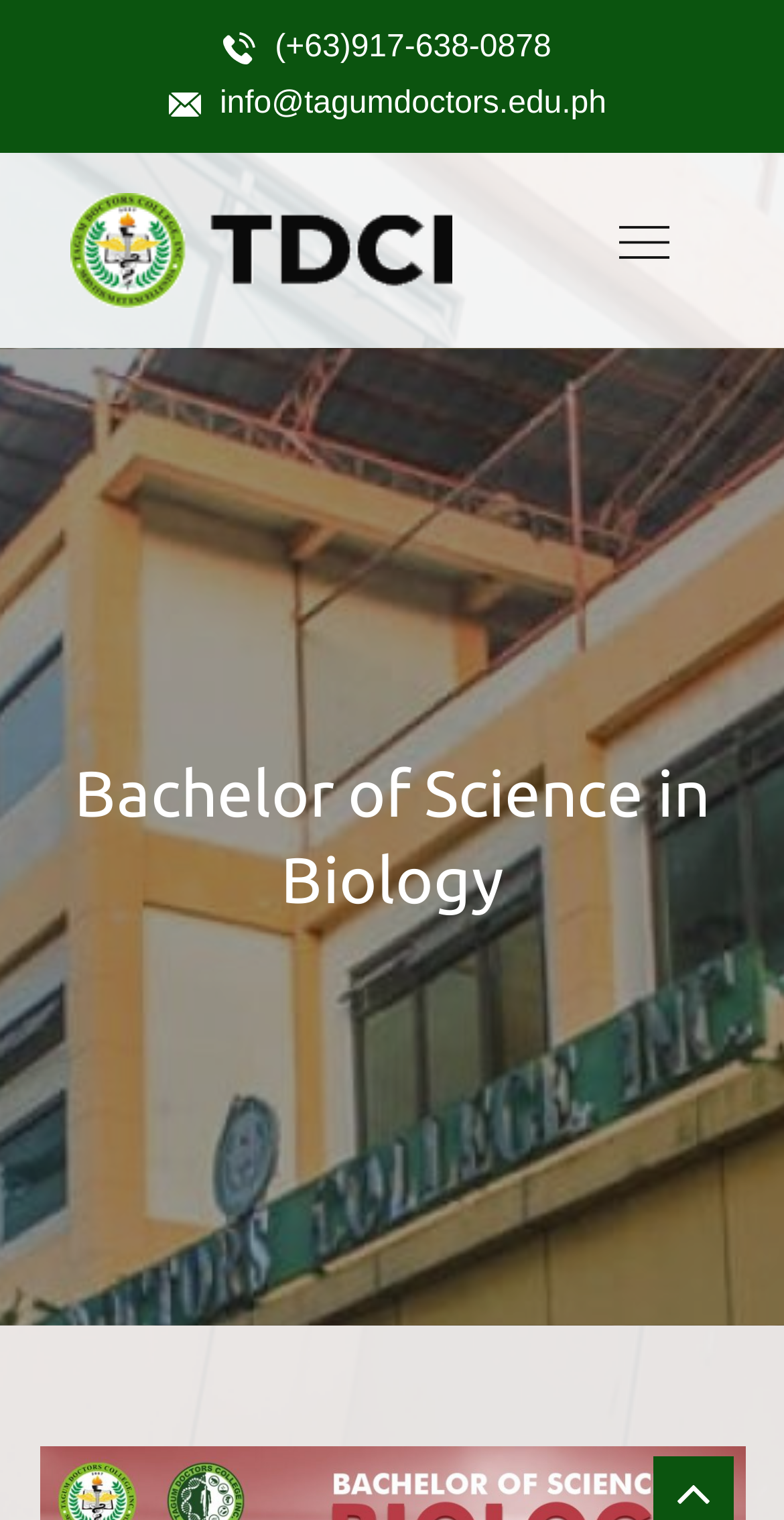Identify the coordinates of the bounding box for the element described below: "alt="Tagum Doctors College"". Return the coordinates as four float numbers between 0 and 1: [left, top, right, bottom].

[0.088, 0.153, 0.601, 0.176]